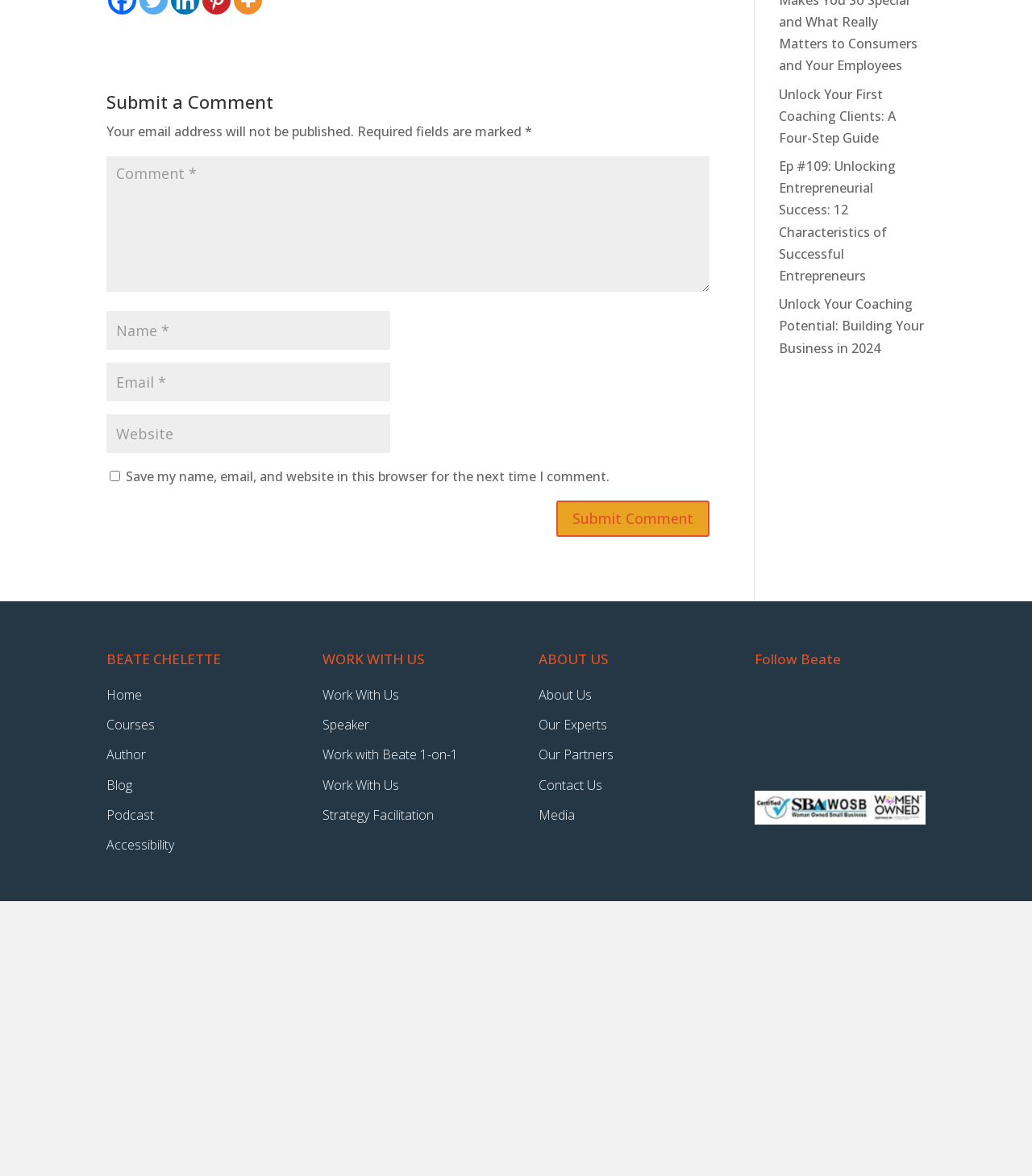Provide the bounding box coordinates for the UI element described in this sentence: "input value="Email *" aria-describedby="email-notes" name="email"". The coordinates should be four float values between 0 and 1, i.e., [left, top, right, bottom].

[0.103, 0.308, 0.378, 0.341]